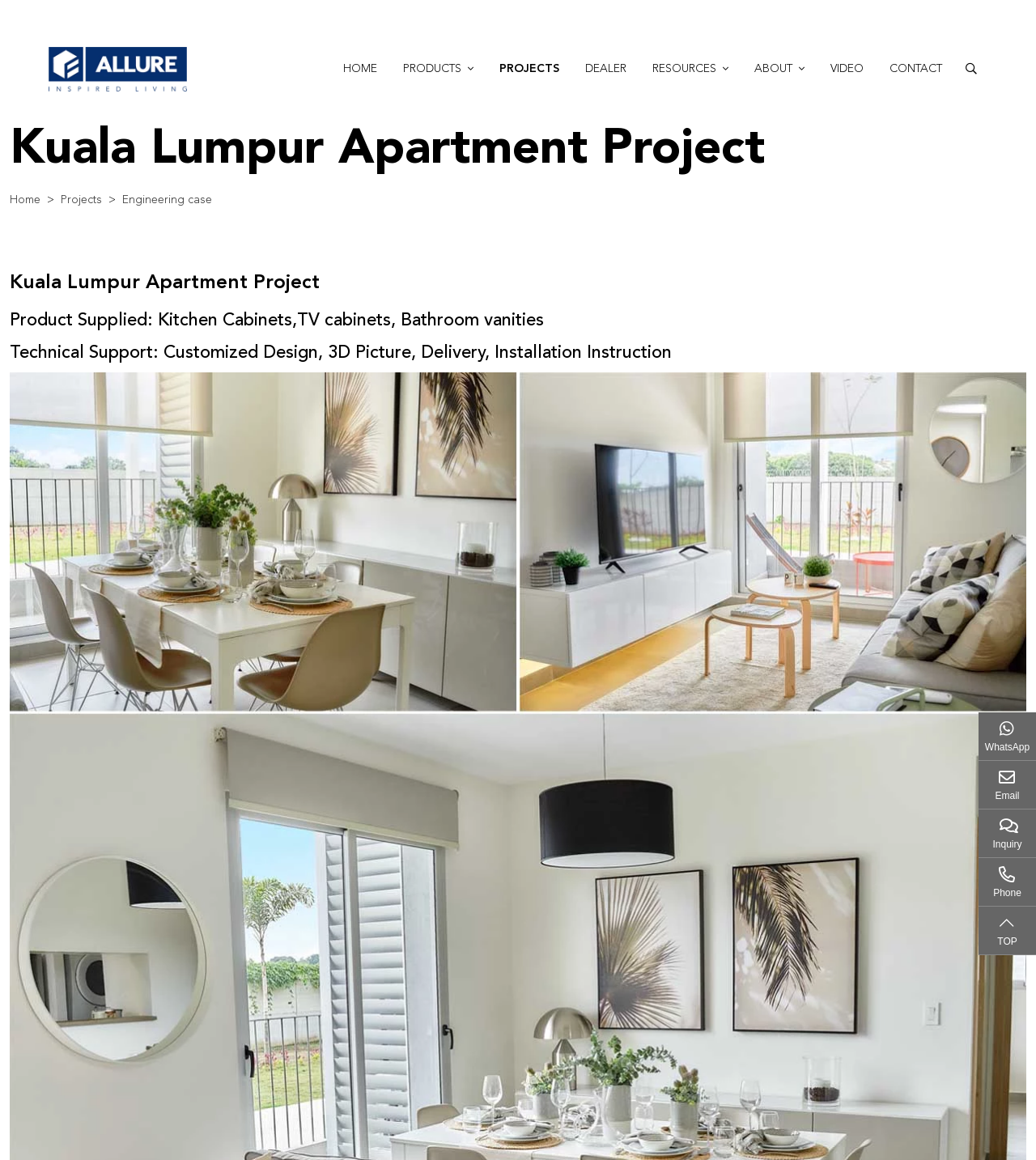How many social media links are there in the bottom right corner?
Answer with a single word or short phrase according to what you see in the image.

2